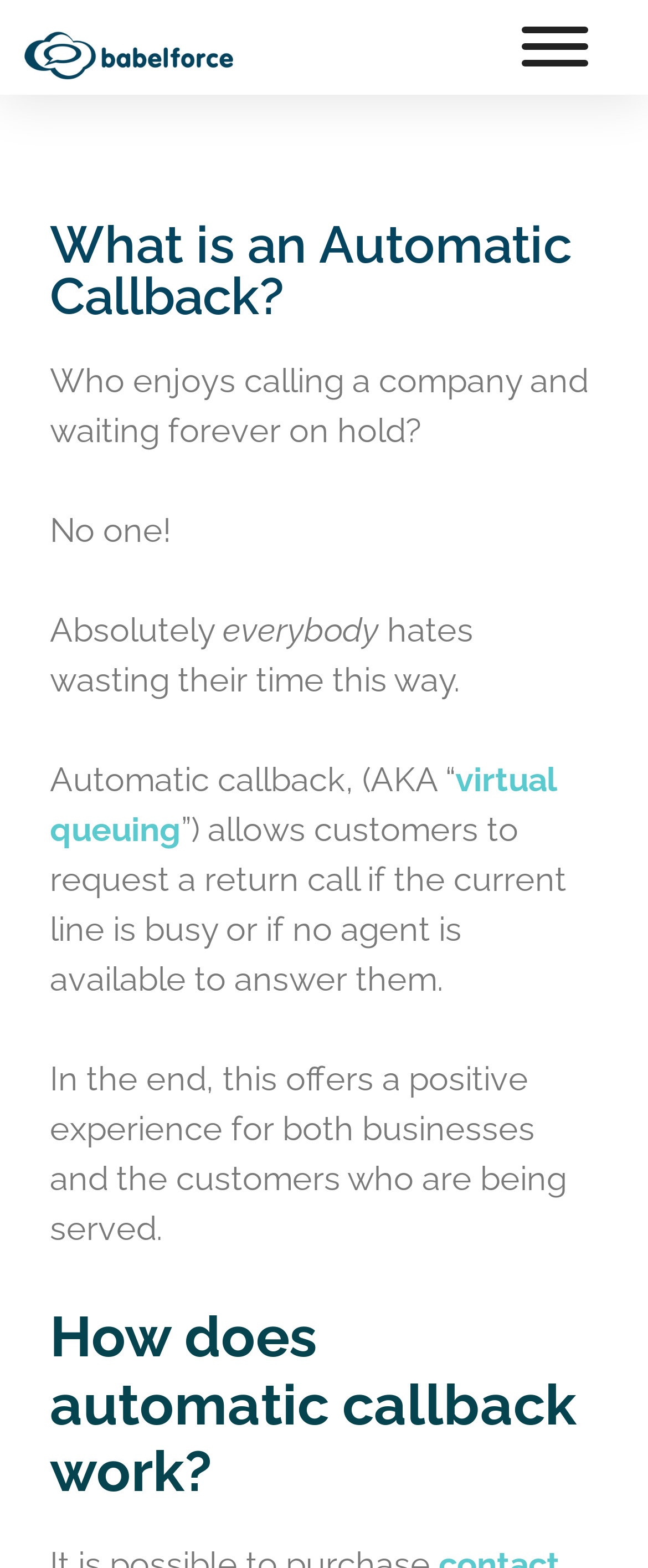How many sections does the webpage have?
Based on the screenshot, answer the question with a single word or phrase.

Two